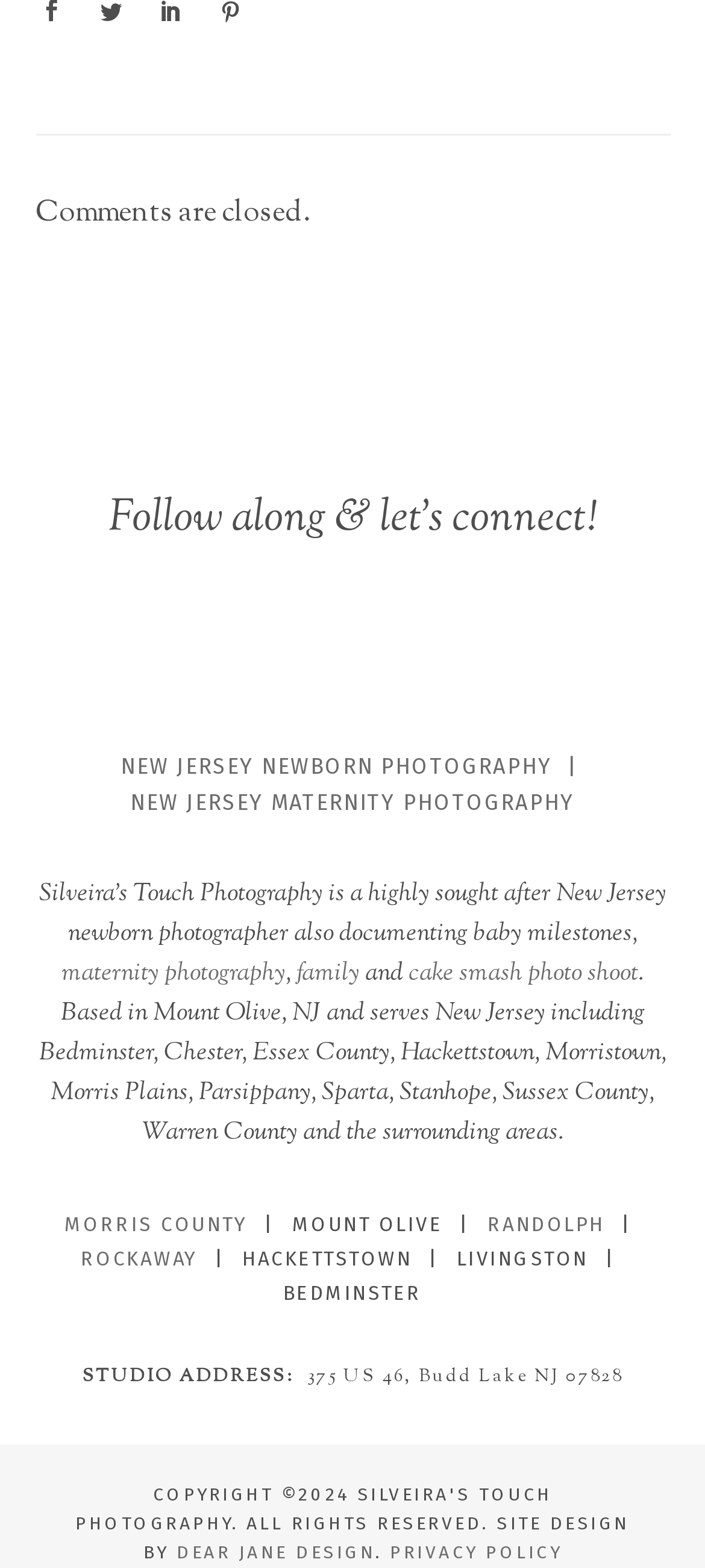Given the element description, predict the bounding box coordinates in the format (top-left x, top-left y, bottom-right x, bottom-right y). Make sure all values are between 0 and 1. Here is the element description: dear jane design

[0.251, 0.983, 0.533, 0.997]